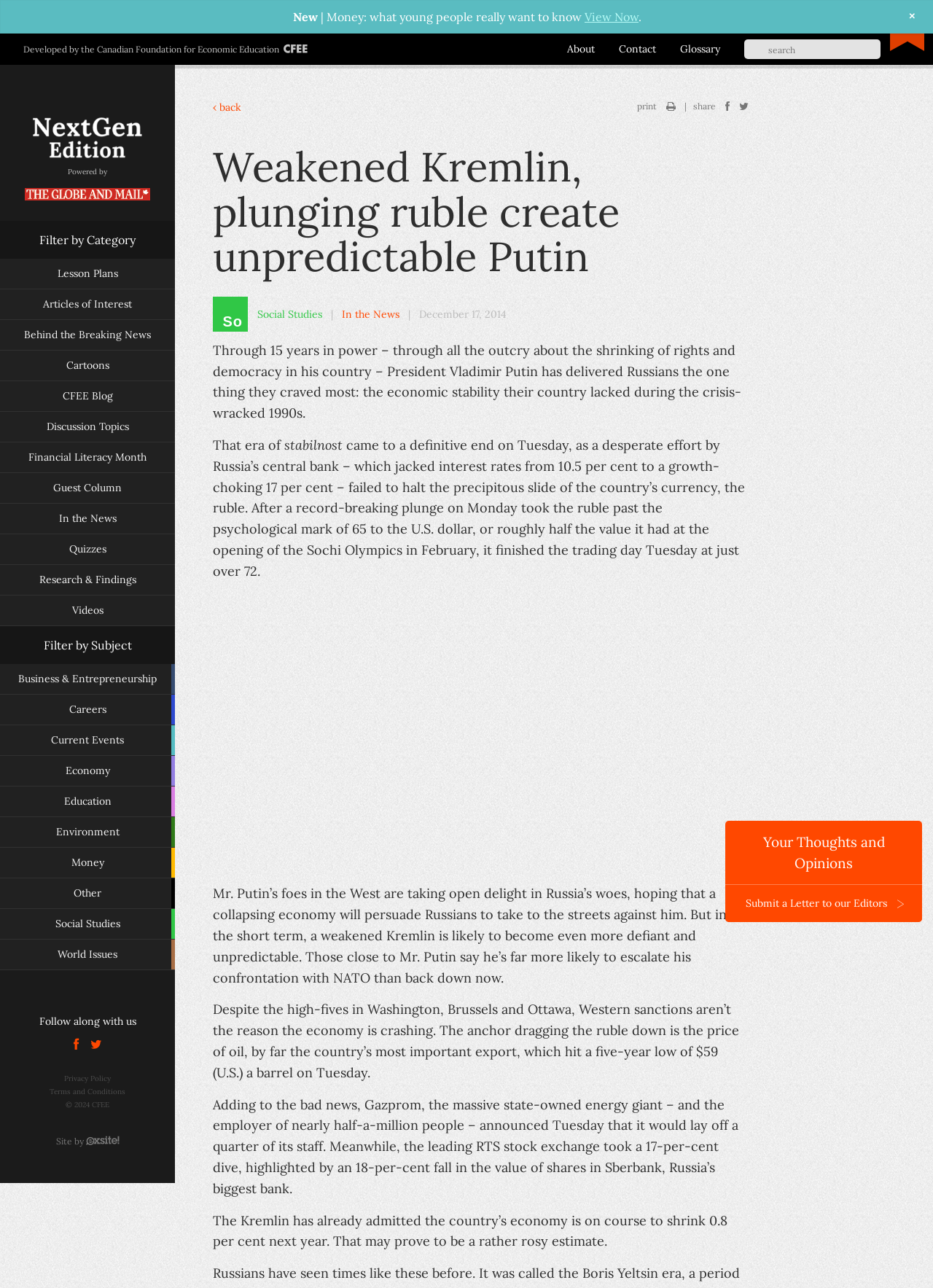Please identify the bounding box coordinates of the element I should click to complete this instruction: 'Submit a Letter to our Editors'. The coordinates should be given as four float numbers between 0 and 1, like this: [left, top, right, bottom].

[0.777, 0.686, 0.988, 0.716]